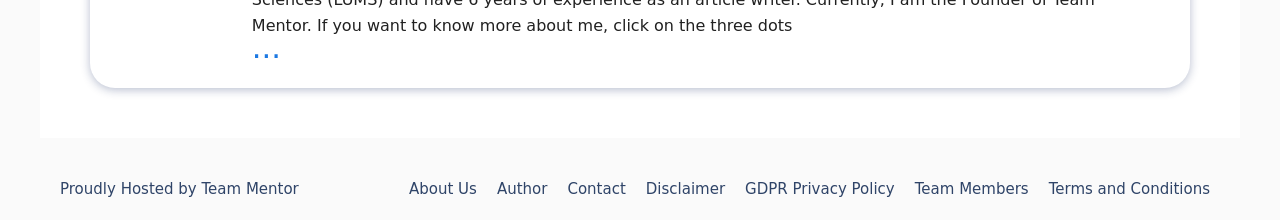Answer the question below in one word or phrase:
What is the relative position of the 'About Us' link and the 'Proudly Hosted by Team Mentor' text?

Above